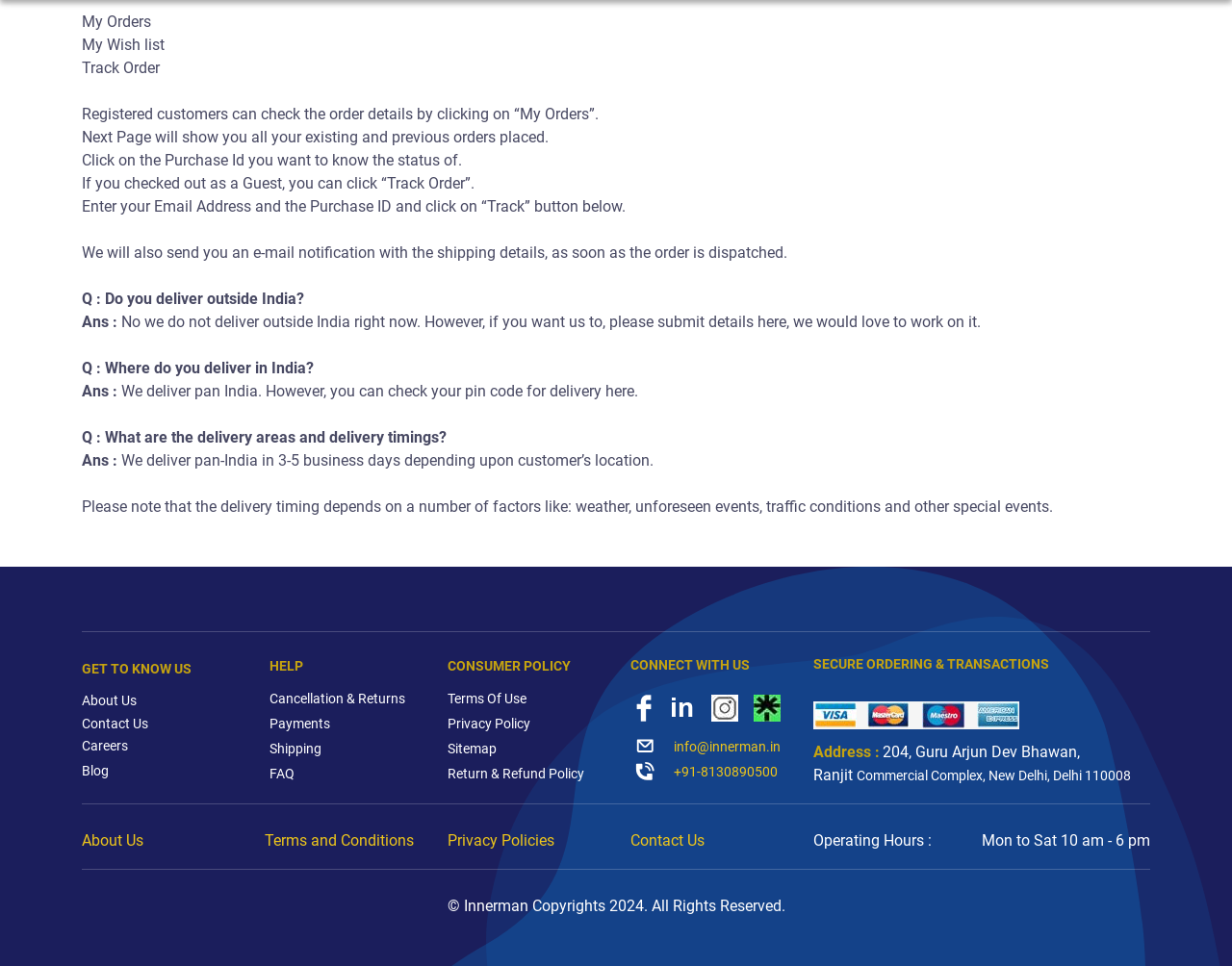Identify the bounding box coordinates of the area that should be clicked in order to complete the given instruction: "Read the blog". The bounding box coordinates should be four float numbers between 0 and 1, i.e., [left, top, right, bottom].

None